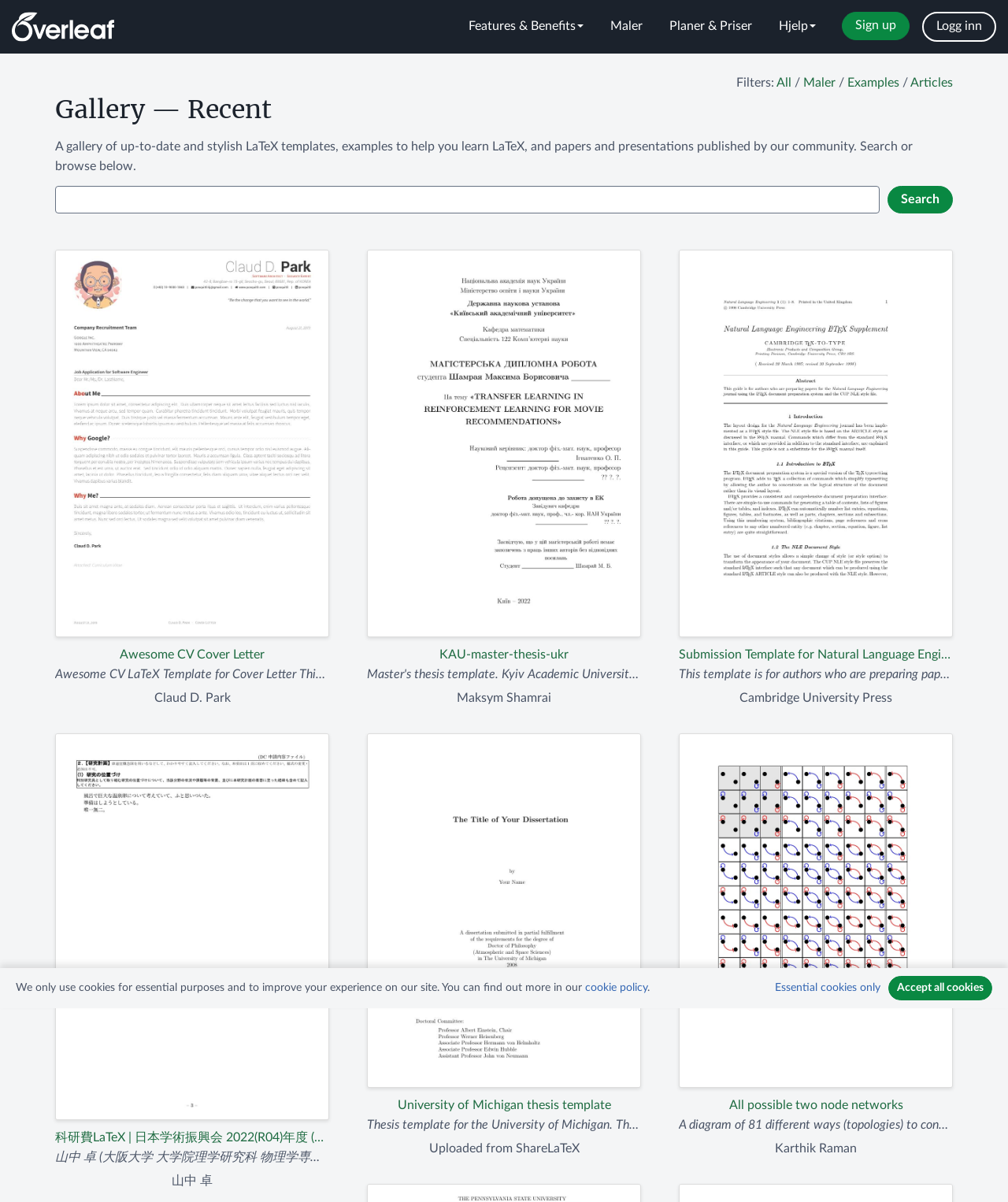Identify the bounding box coordinates of the clickable region necessary to fulfill the following instruction: "Search for LaTeX templates". The bounding box coordinates should be four float numbers between 0 and 1, i.e., [left, top, right, bottom].

[0.055, 0.155, 0.945, 0.178]